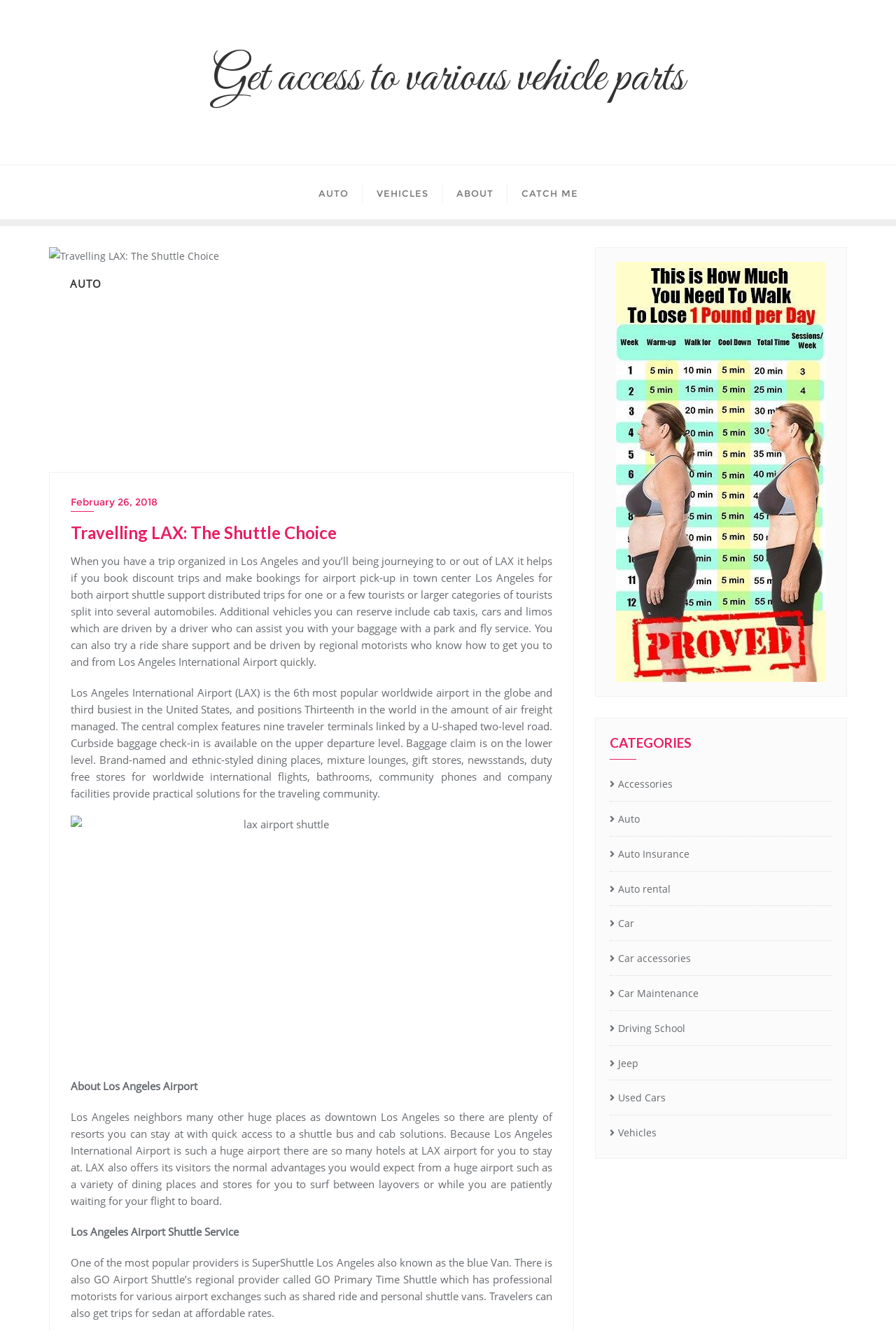Determine the bounding box coordinates for the clickable element required to fulfill the instruction: "Click on the 'AUTO' link". Provide the coordinates as four float numbers between 0 and 1, i.e., [left, top, right, bottom].

[0.339, 0.124, 0.404, 0.165]